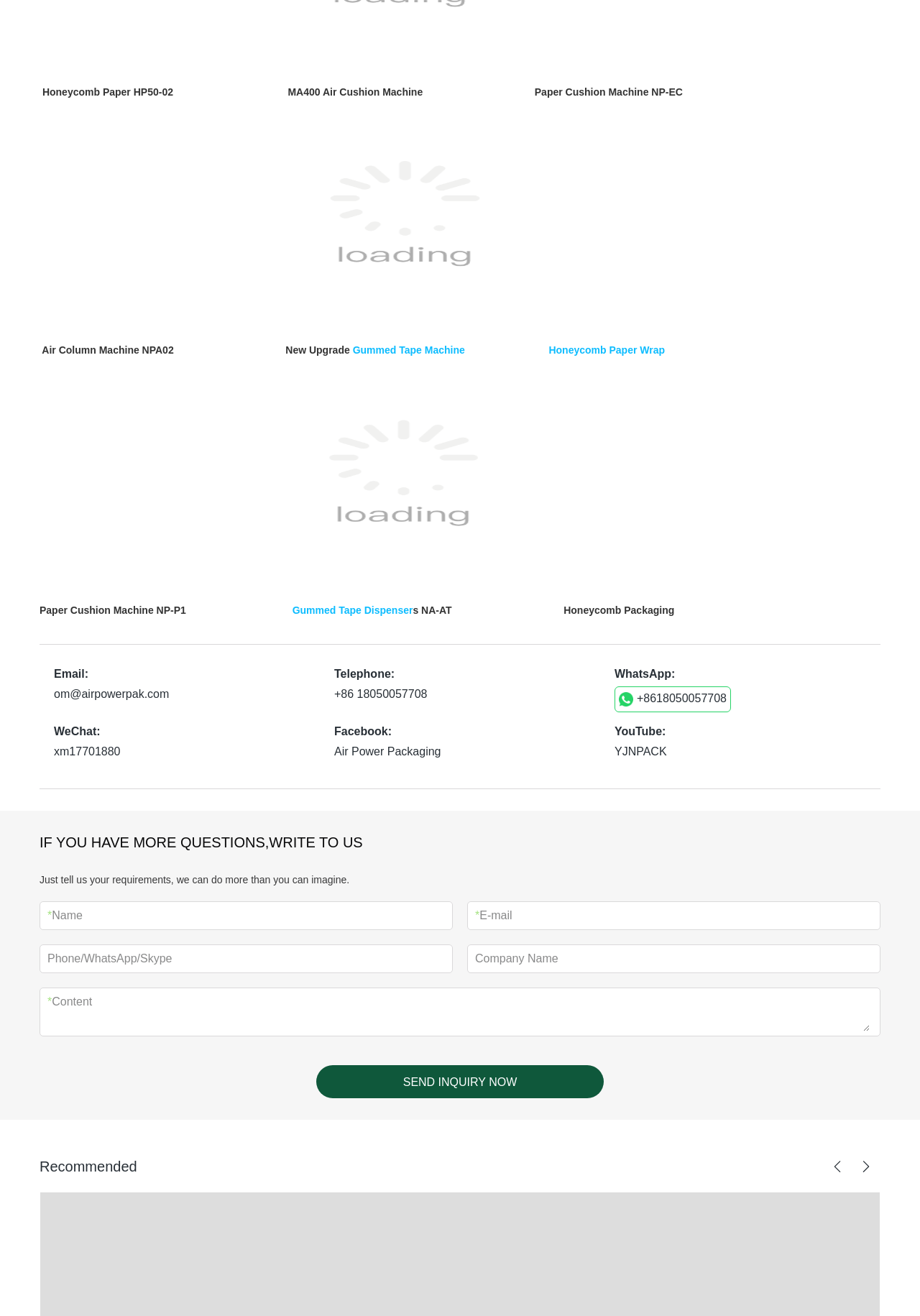What is the company's email address?
Answer the question with just one word or phrase using the image.

om@airpowerpak.com